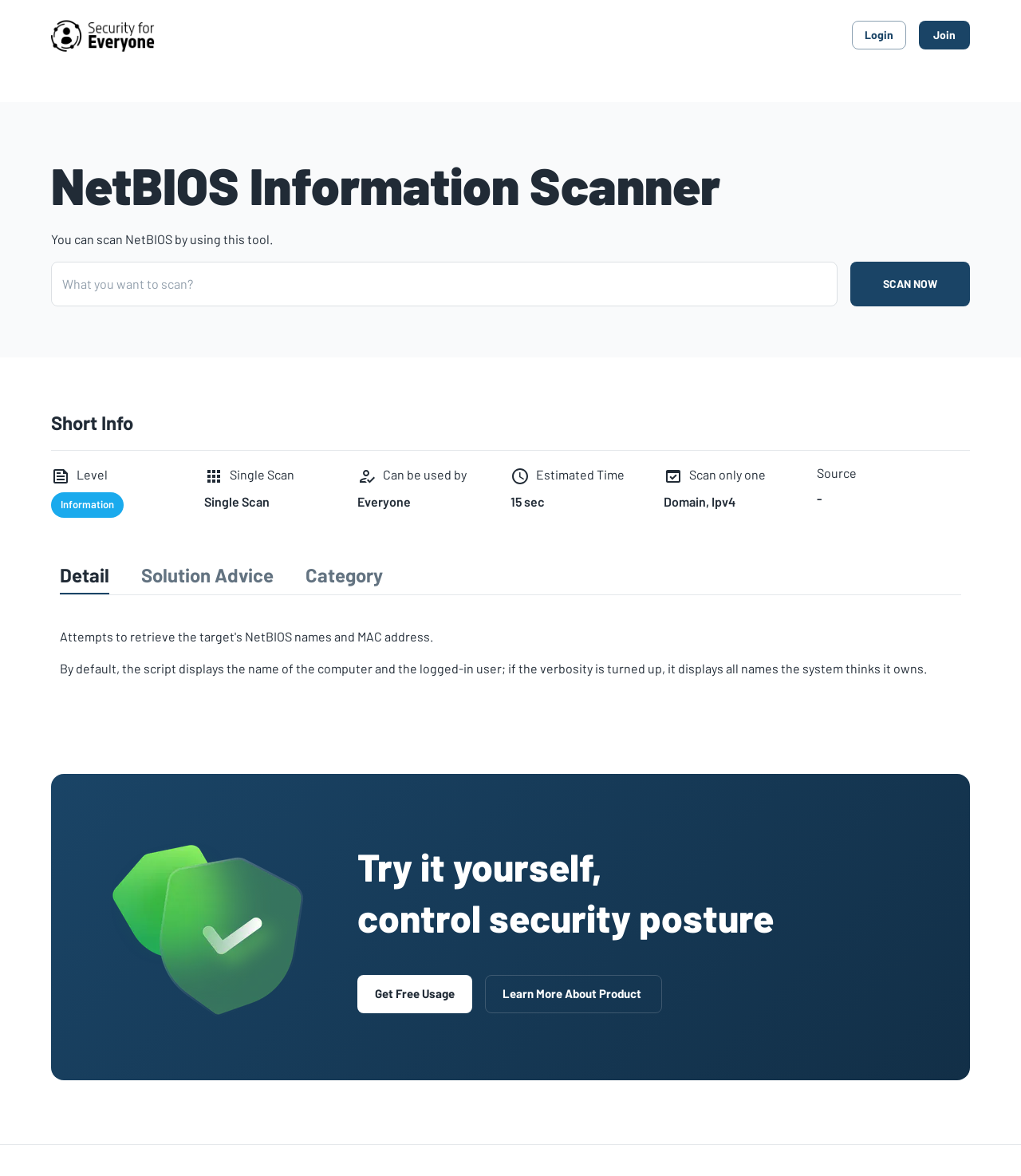Articulate a complete and detailed caption of the webpage elements.

The webpage is a NetBIOS information scanner tool that allows users to scan NetBIOS status via a free scanning tool. At the top, there is a header section with a link to "Security for everyone" accompanied by an image, and three buttons: an empty button, "Login", and "Join". 

Below the header, there is a main section with a heading "NetBIOS Information Scanner" followed by a brief description of the tool. The user is prompted to enter what they want to scan in a textbox. A "SCAN NOW" link is placed to the right of the textbox. 

Further down, there is a section with a heading "Short Info" separated by a horizontal line. This section contains several headings and static text elements, including "Level", "Information", "Single Scan", "Can be used by", "Estimated Time", "Scan only one", "Domain, Ipv4", and "Source". 

Below this section, there is a tab list with three tabs: "Detail", "Solution Advice", and "Category". The "Detail" tab is selected by default and contains a heading "Detail". 

The tab panel below the tab list contains a block of text describing the default behavior of the script. There is also an image related to cyber security services and a few lines of text encouraging the user to try the tool and control their security posture. Two links, "Get Free Usage" and "Learn More About Product", are placed at the bottom of the page. Finally, a horizontal separator line is located at the very bottom of the page.